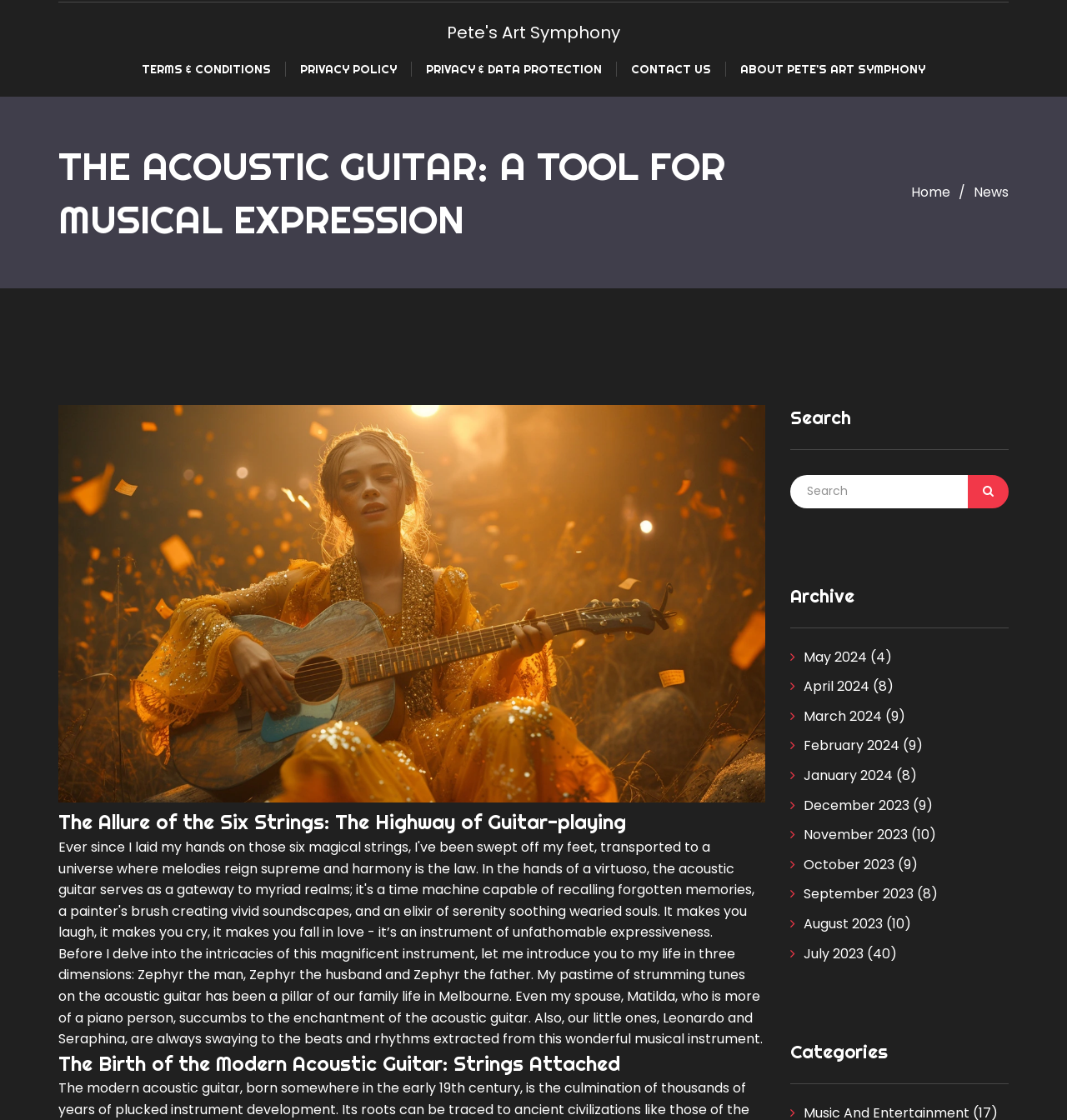Specify the bounding box coordinates of the area to click in order to execute this command: 'Read the 'The Allure of the Six Strings: The Highway of Guitar-playing' article'. The coordinates should consist of four float numbers ranging from 0 to 1, and should be formatted as [left, top, right, bottom].

[0.055, 0.722, 0.717, 0.747]